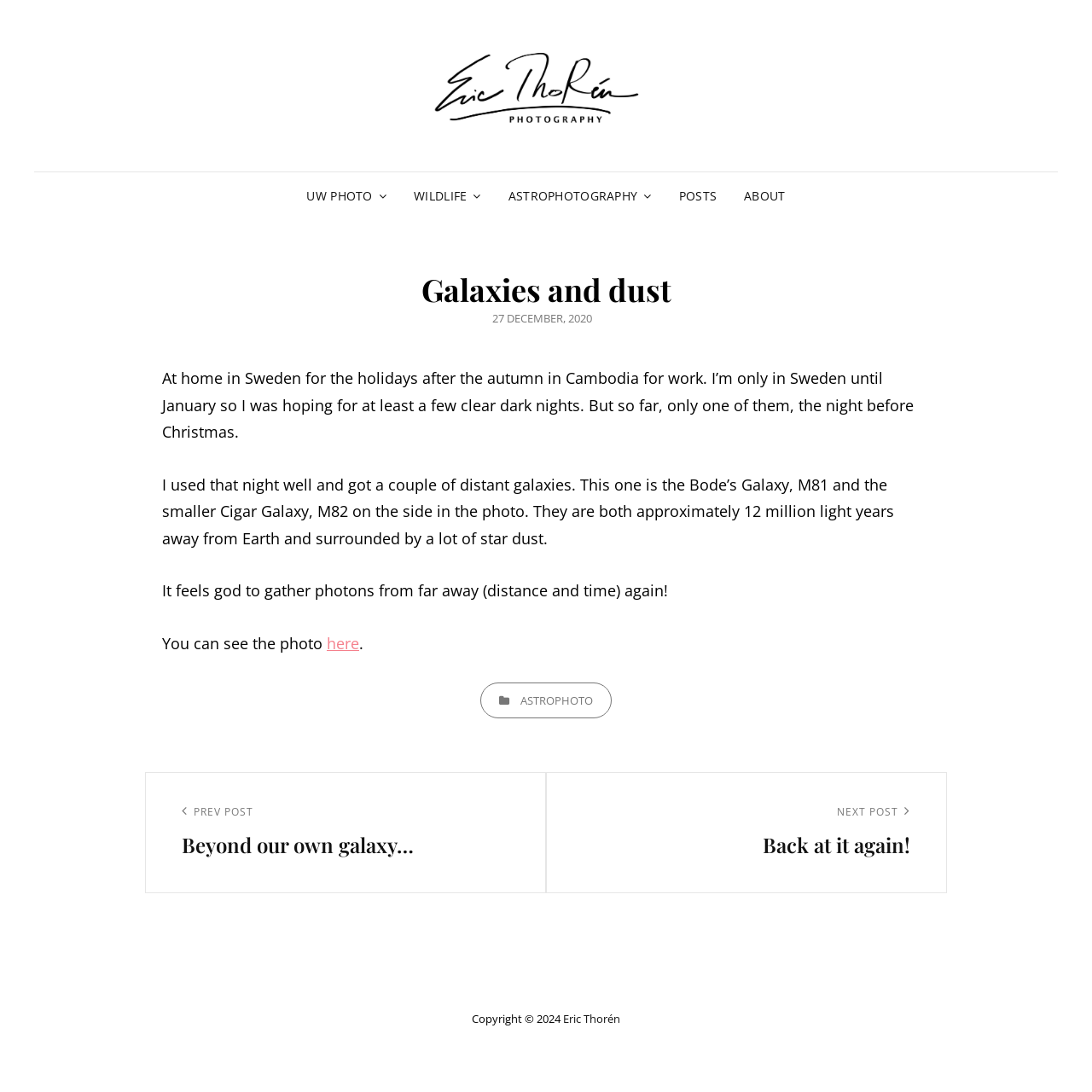Identify the bounding box coordinates of the HTML element based on this description: "Eric Thorén".

[0.516, 0.926, 0.568, 0.94]